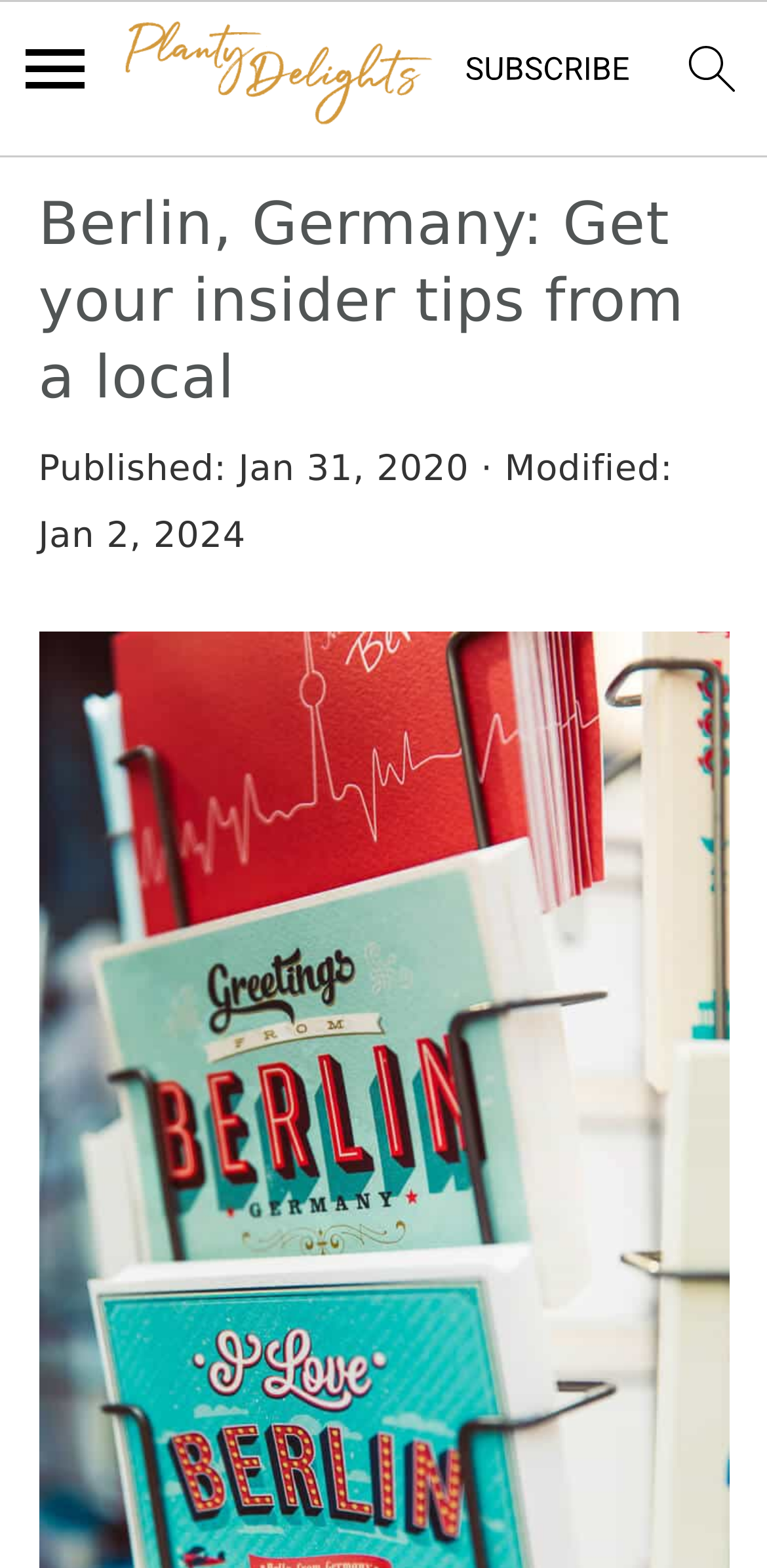What is the modification date of the article?
Examine the image and provide an in-depth answer to the question.

I found the modification date by looking at the '· Modified:' section, which is located below the publication date. The date is specified as 'Jan 2, 2024'.